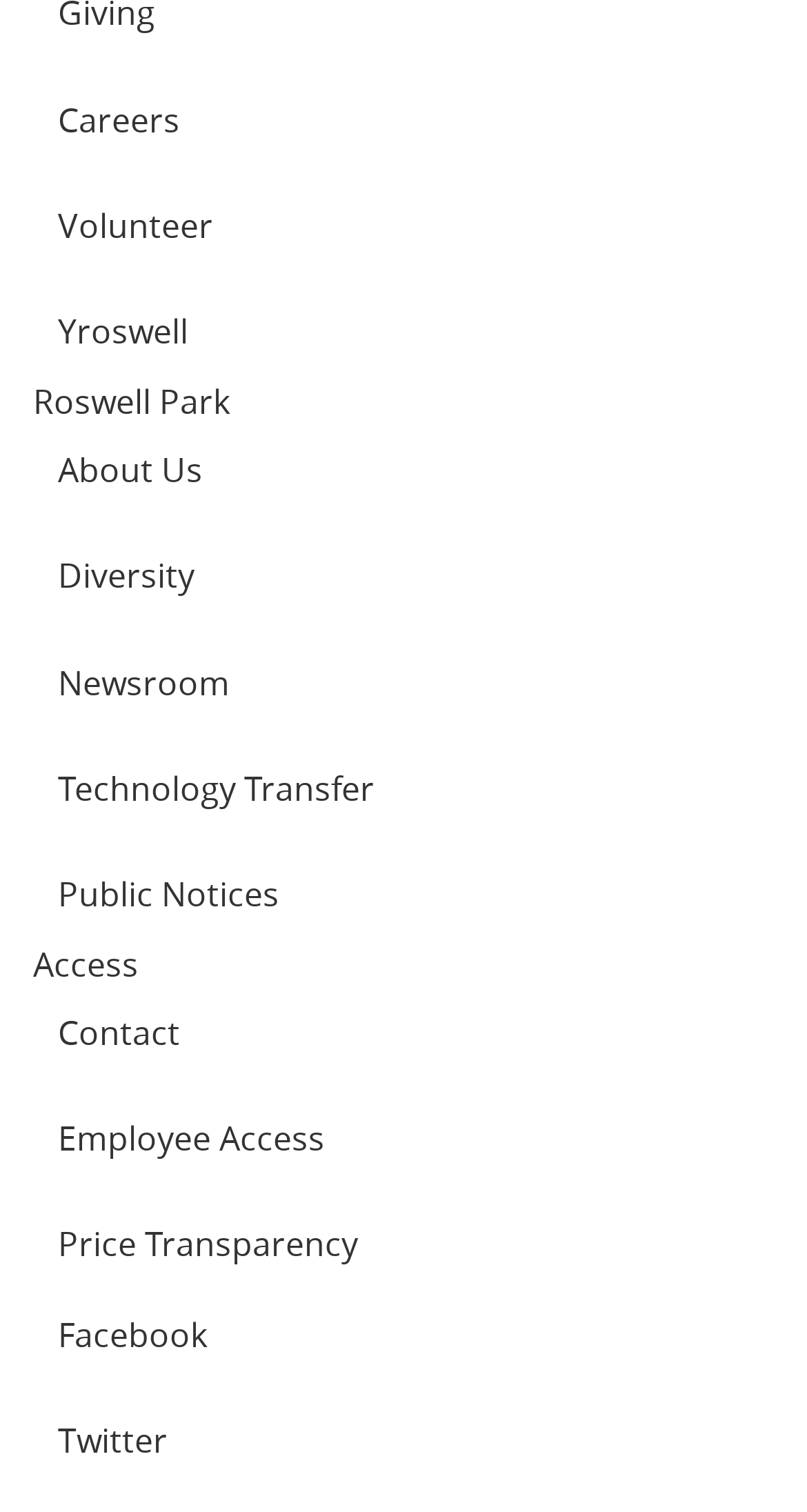Determine the bounding box coordinates of the section I need to click to execute the following instruction: "Contact us". Provide the coordinates as four float numbers between 0 and 1, i.e., [left, top, right, bottom].

[0.041, 0.656, 0.959, 0.71]